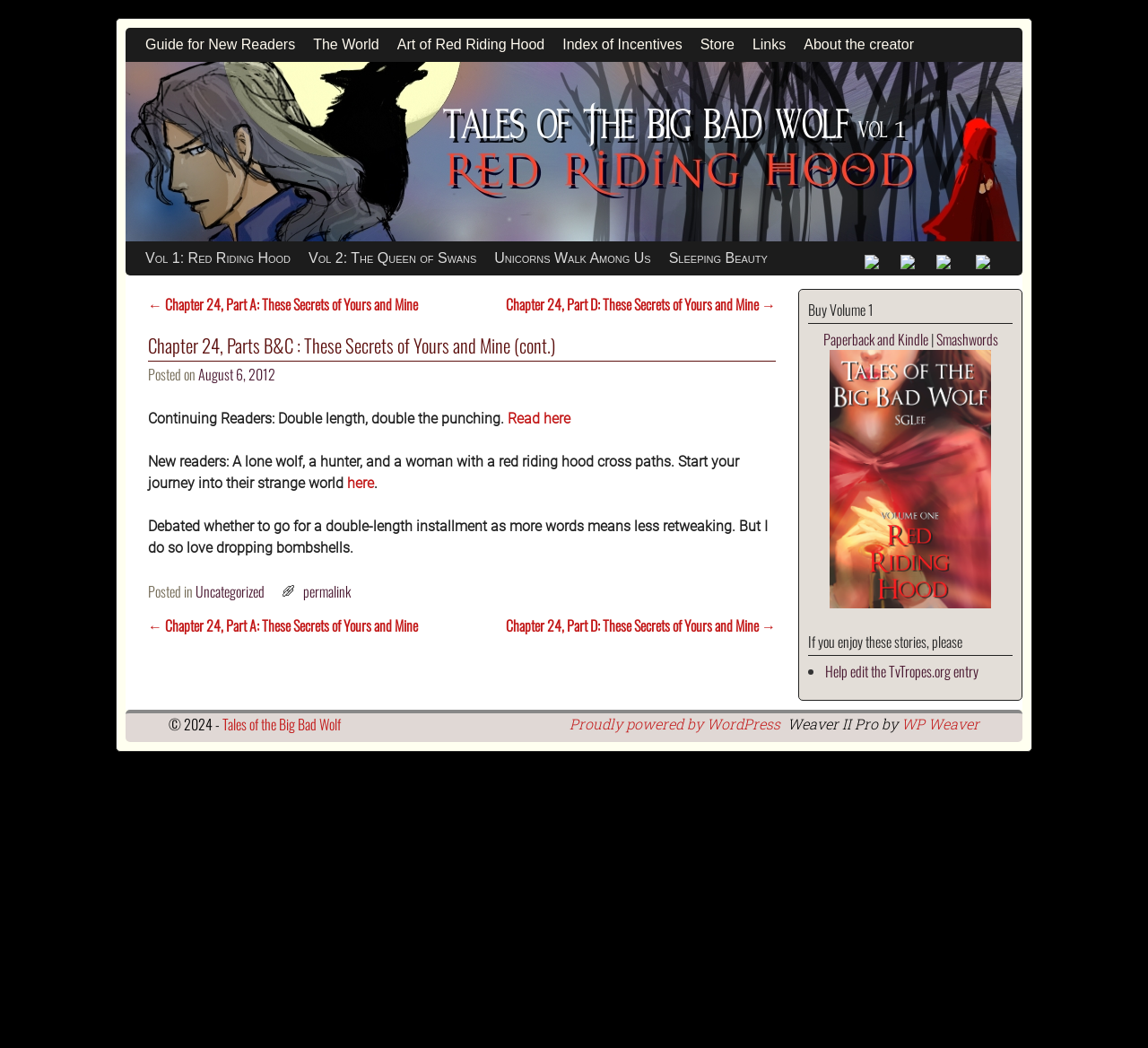Answer the question below using just one word or a short phrase: 
What is the platform powering the website?

WordPress